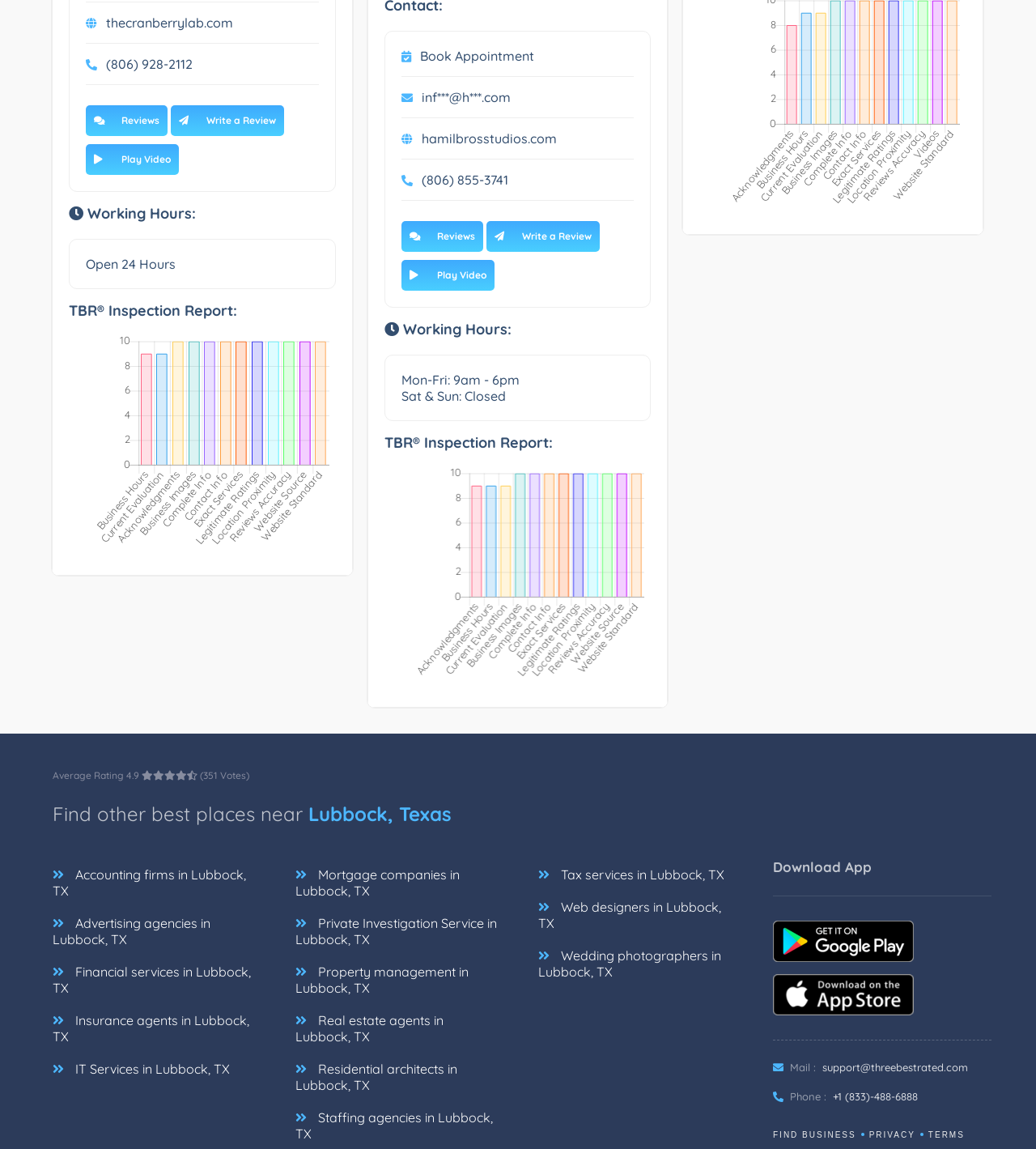Find the bounding box coordinates of the clickable element required to execute the following instruction: "Download the Android app". Provide the coordinates as four float numbers between 0 and 1, i.e., [left, top, right, bottom].

[0.746, 0.817, 0.89, 0.829]